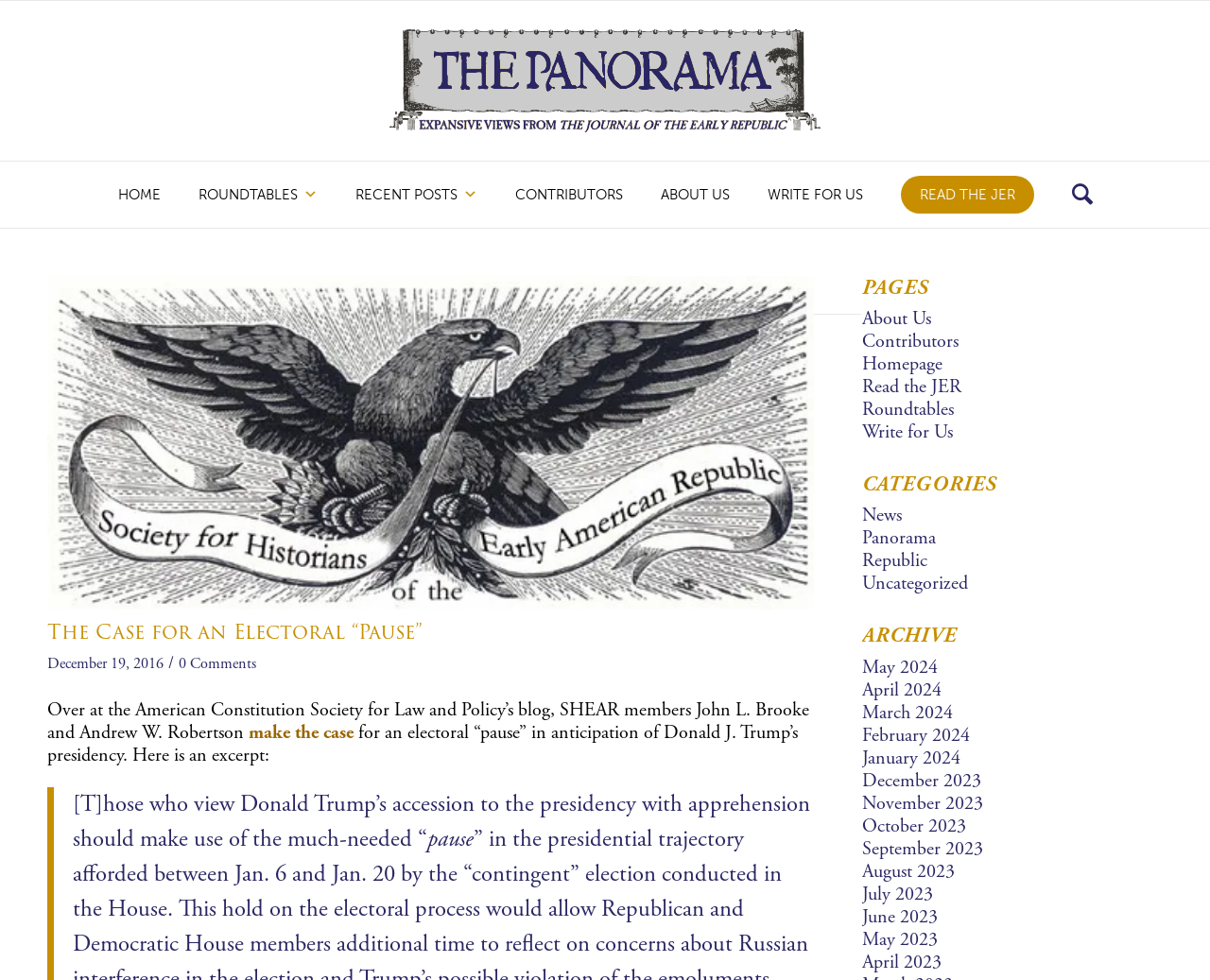Indicate the bounding box coordinates of the clickable region to achieve the following instruction: "Search for something."

[0.87, 0.182, 0.918, 0.214]